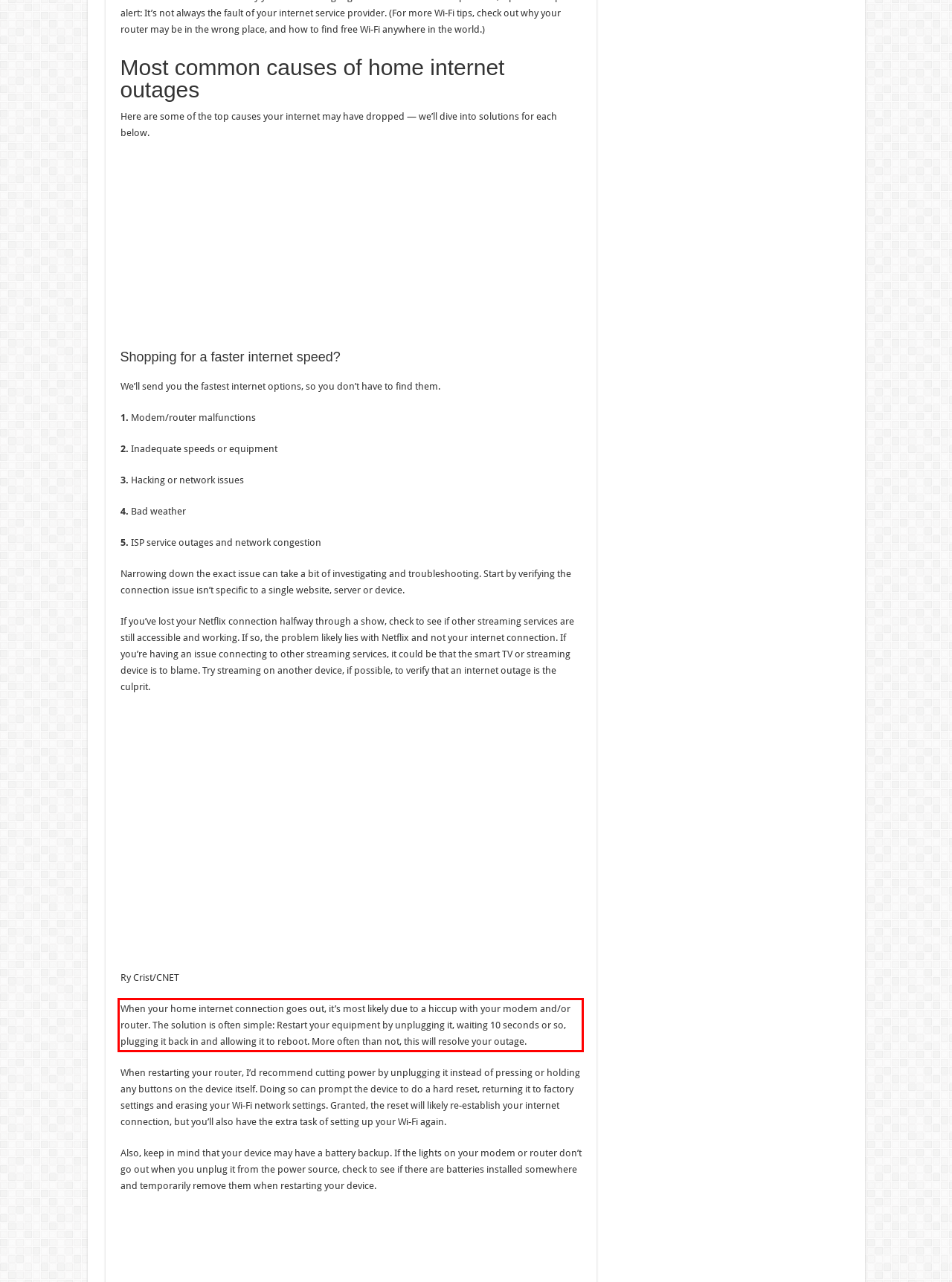In the screenshot of the webpage, find the red bounding box and perform OCR to obtain the text content restricted within this red bounding box.

When your home internet connection goes out, it’s most likely due to a hiccup with your modem and/or router. The solution is often simple: Restart your equipment by unplugging it, waiting 10 seconds or so, plugging it back in and allowing it to reboot. More often than not, this will resolve your outage.